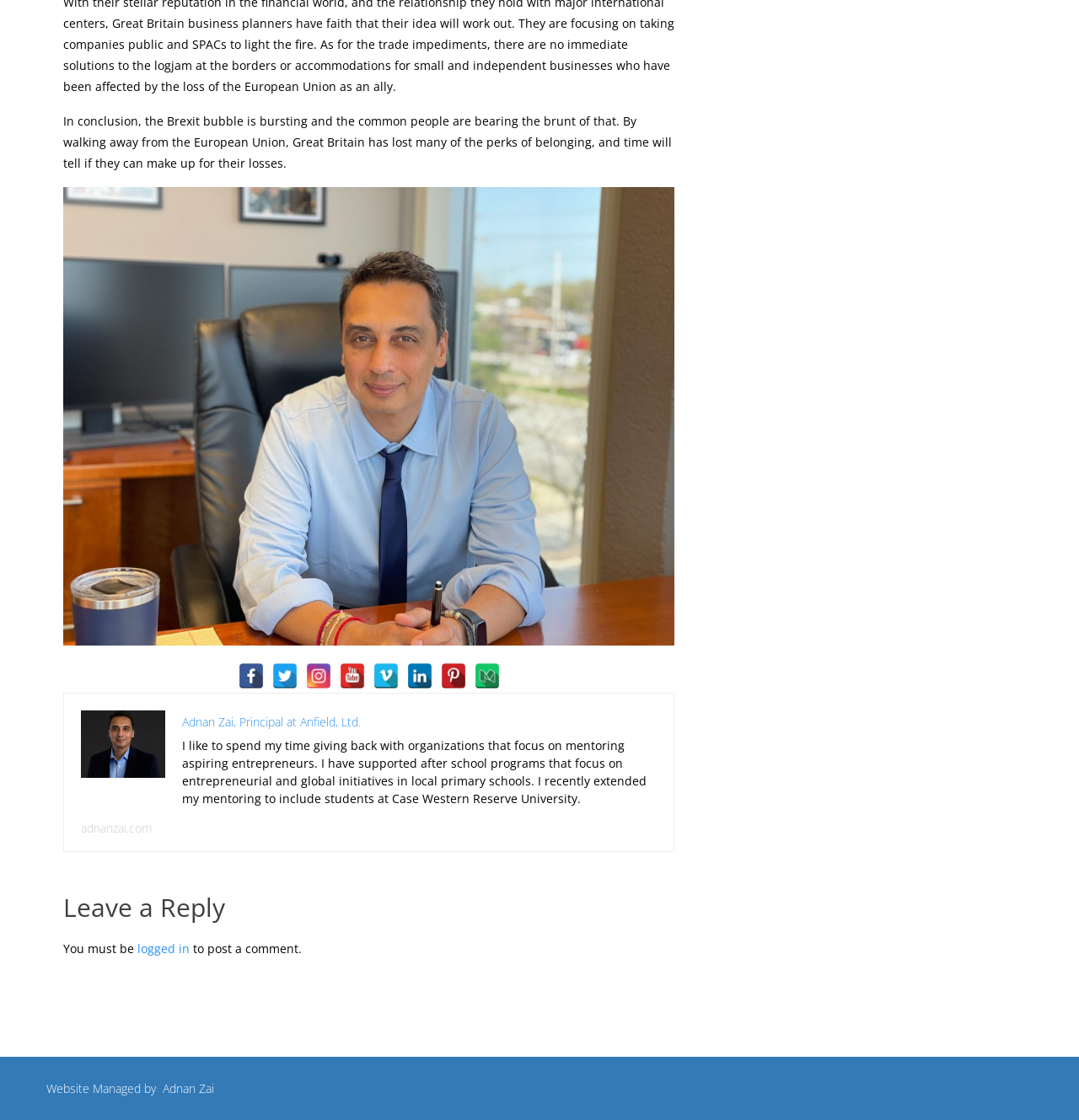Refer to the image and provide a thorough answer to this question:
What is the author of the article?

The author of the article can be determined by looking at the image caption 'Adnan Zai' which is located above the article text. This suggests that Adnan Zai is the author of the article.